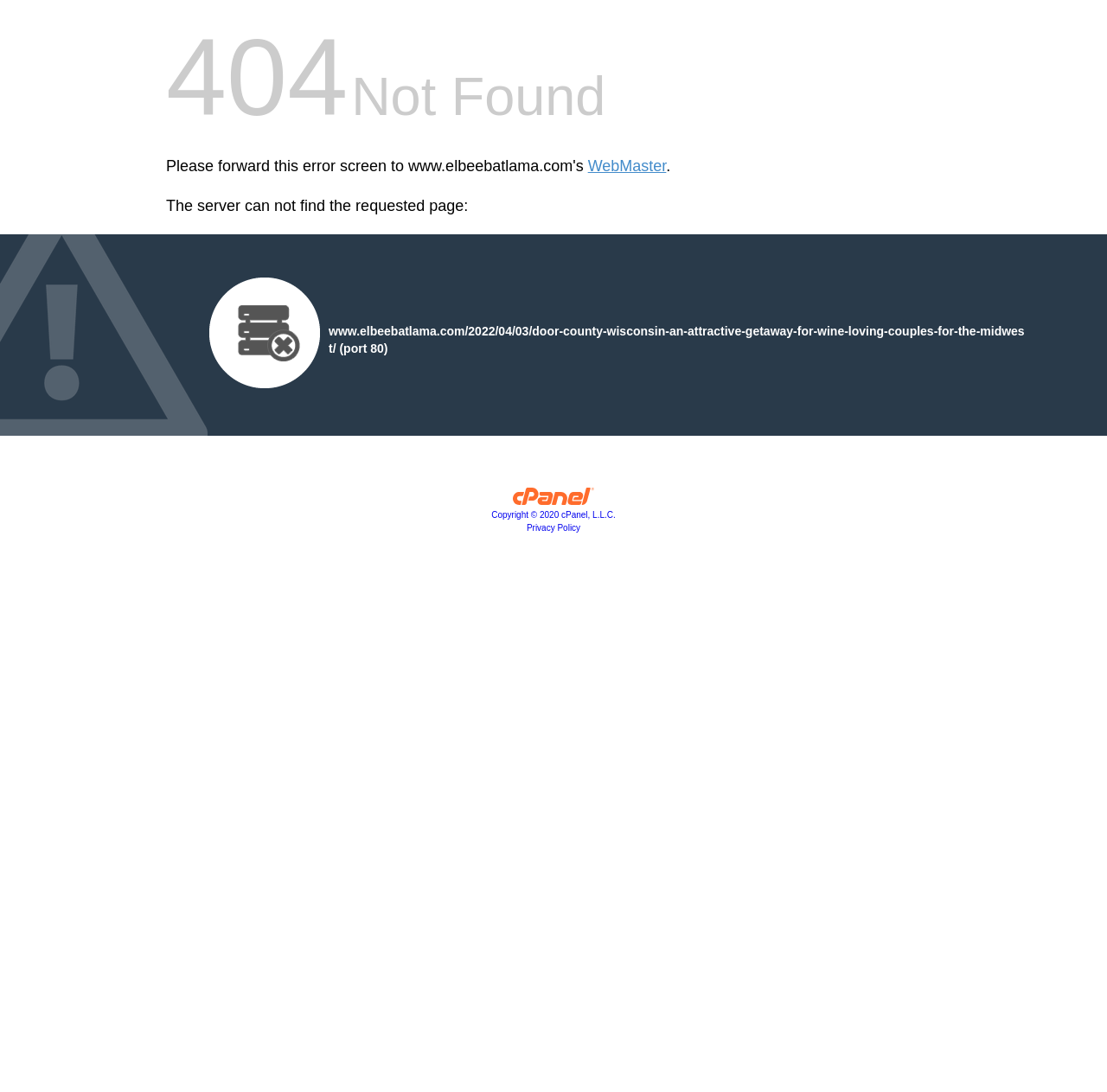What is the company name of the copyright holder?
Please use the visual content to give a single word or phrase answer.

cPanel, L.L.C.